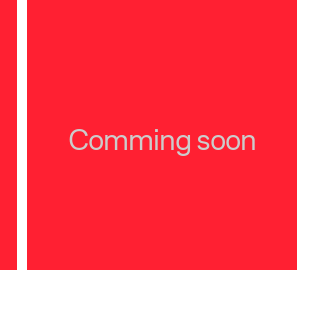Respond to the question below with a single word or phrase:
What font color is used for the text 'Coming soon'?

Gray